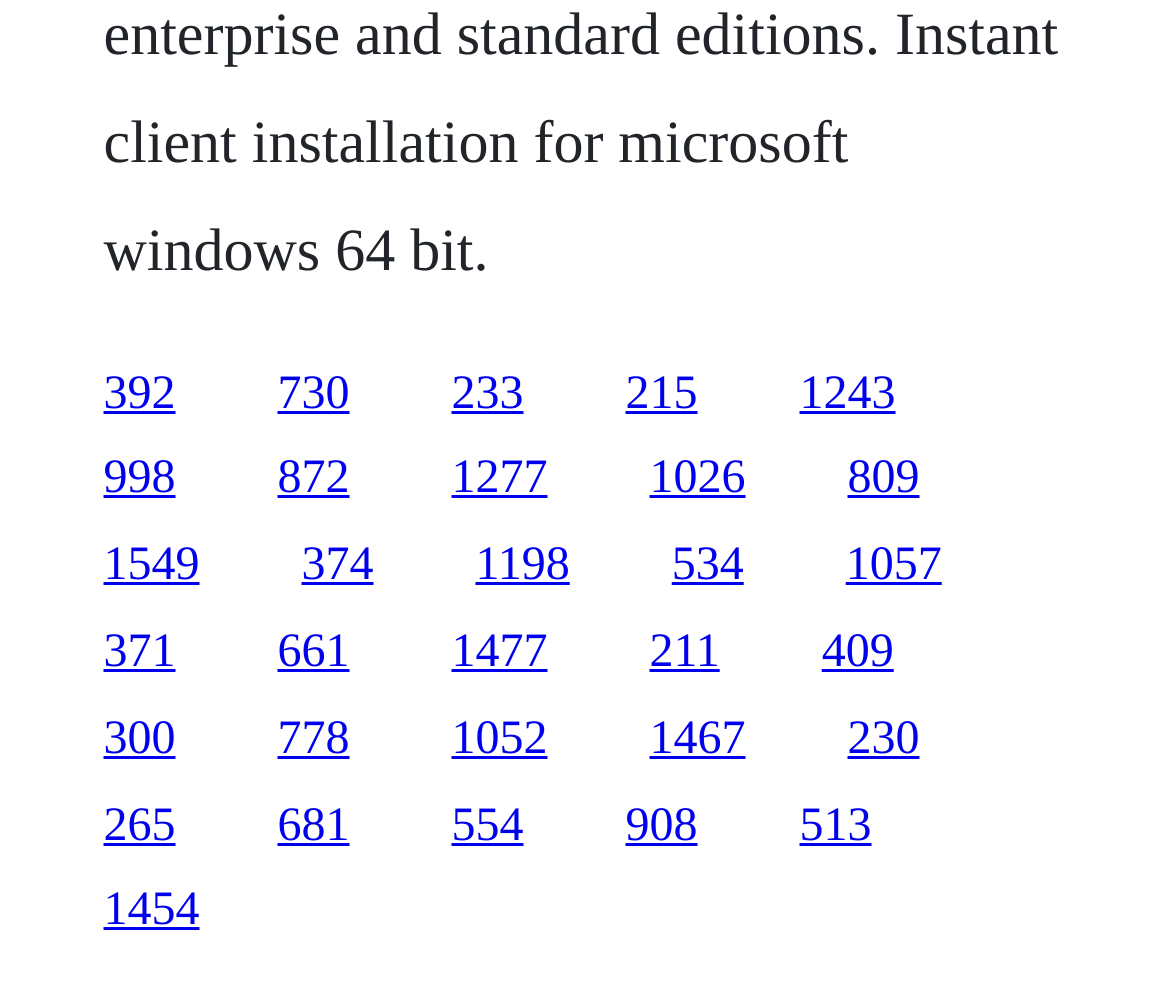What is the horizontal position of the link '998'?
Please ensure your answer is as detailed and informative as possible.

By analyzing the x1 and x2 coordinates of the link '998', I can determine that it is located on the left side of the webpage, since its x1 value is 0.088, which is close to 0.